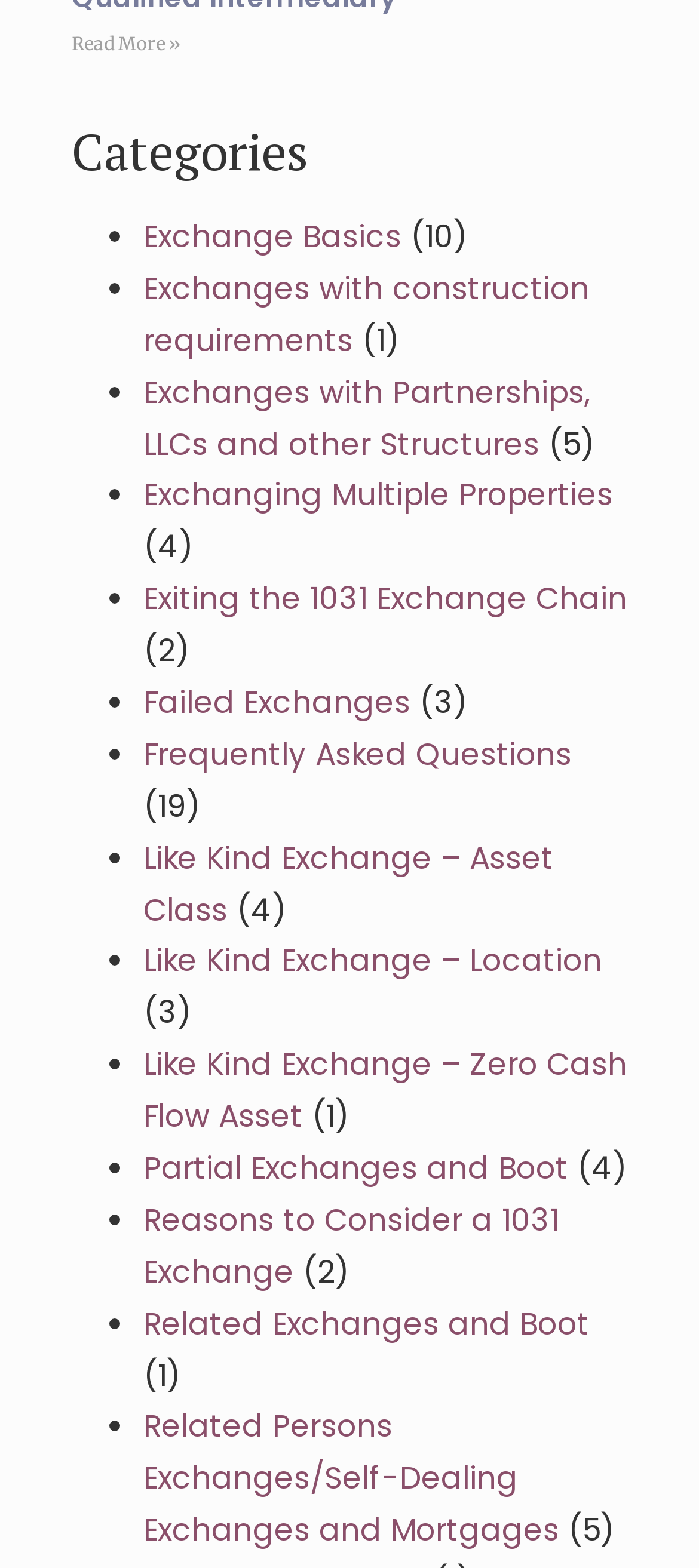Determine the bounding box coordinates of the region that needs to be clicked to achieve the task: "Explore Exchanging Multiple Properties".

[0.205, 0.302, 0.877, 0.329]